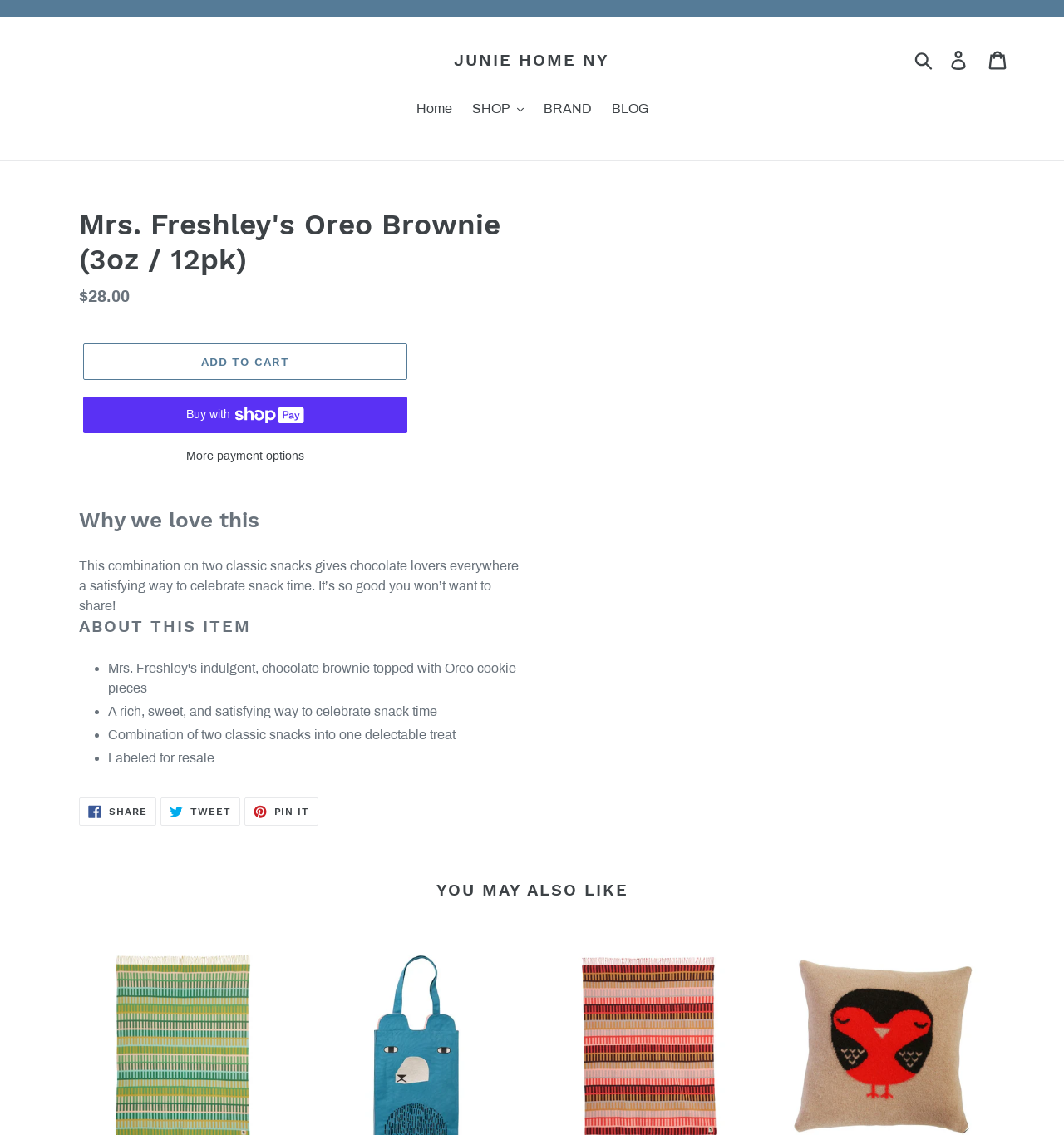What is the theme of the product description?
Utilize the information in the image to give a detailed answer to the question.

The product description mentions 'snack time' as the theme, stating that the combination of two classic snacks gives chocolate lovers a satisfying way to celebrate snack time.